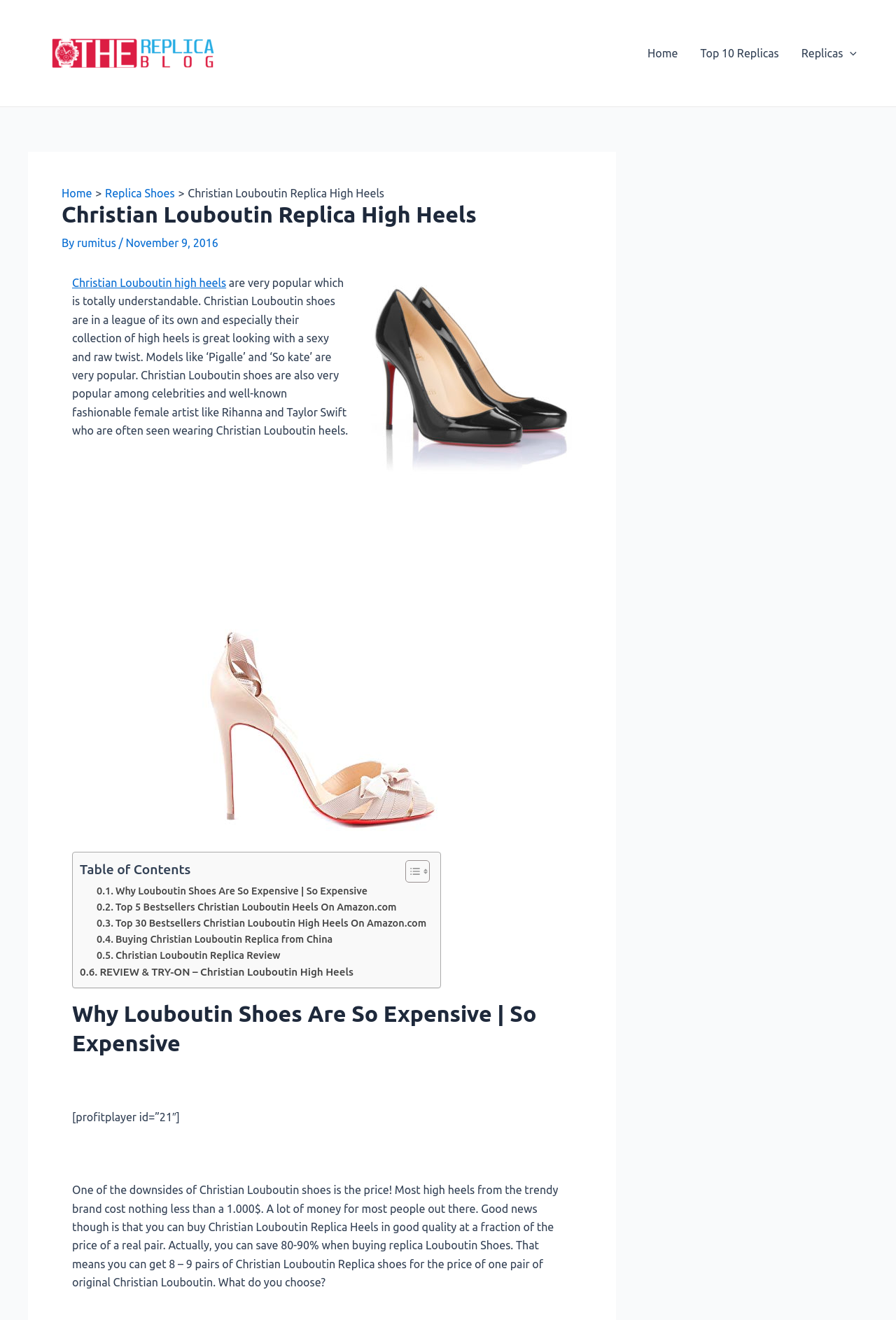Determine the bounding box coordinates for the region that must be clicked to execute the following instruction: "Go back to top".

None